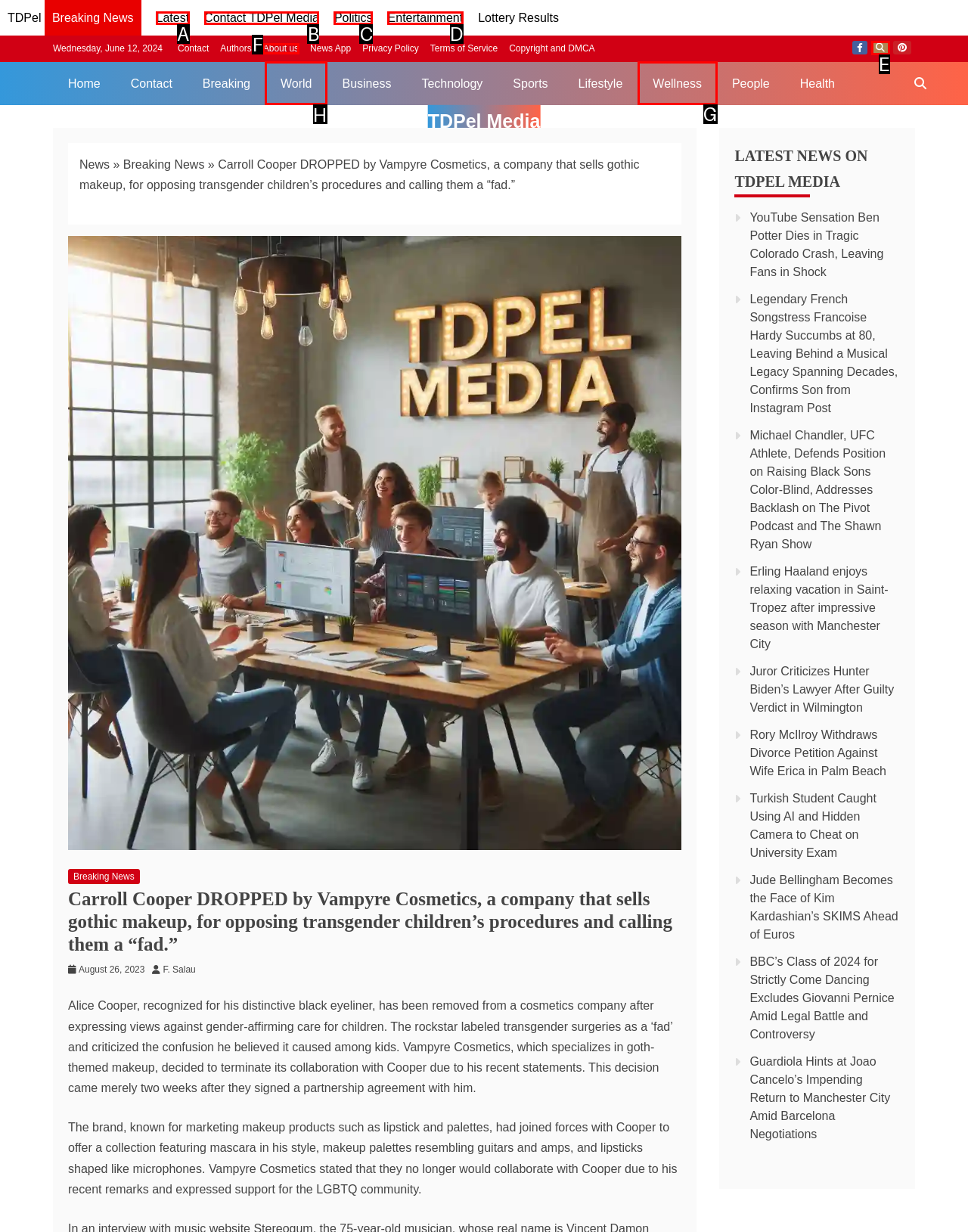Choose the HTML element that should be clicked to achieve this task: Check the 'Wellness' section
Respond with the letter of the correct choice.

G